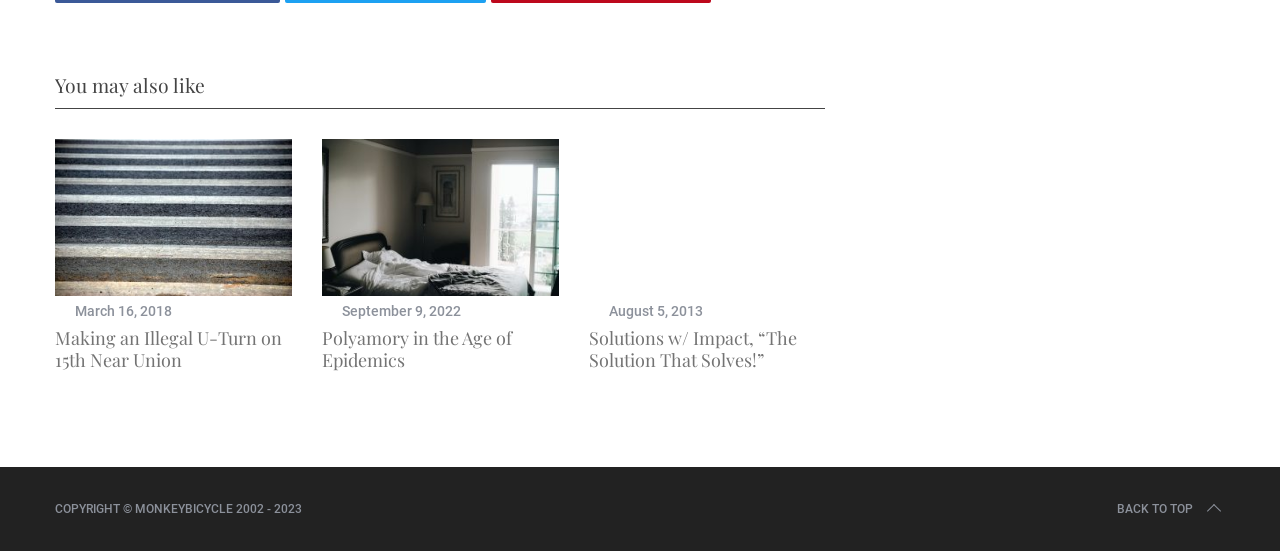By analyzing the image, answer the following question with a detailed response: What is the title of the third article?

I determined the title of the third article by examining the heading element with the text 'Solutions w/ Impact, “The Solution That Solves!”' which is a child of the HeaderAsNonLandmark element with the bounding box coordinates [0.46, 0.545, 0.645, 0.674].